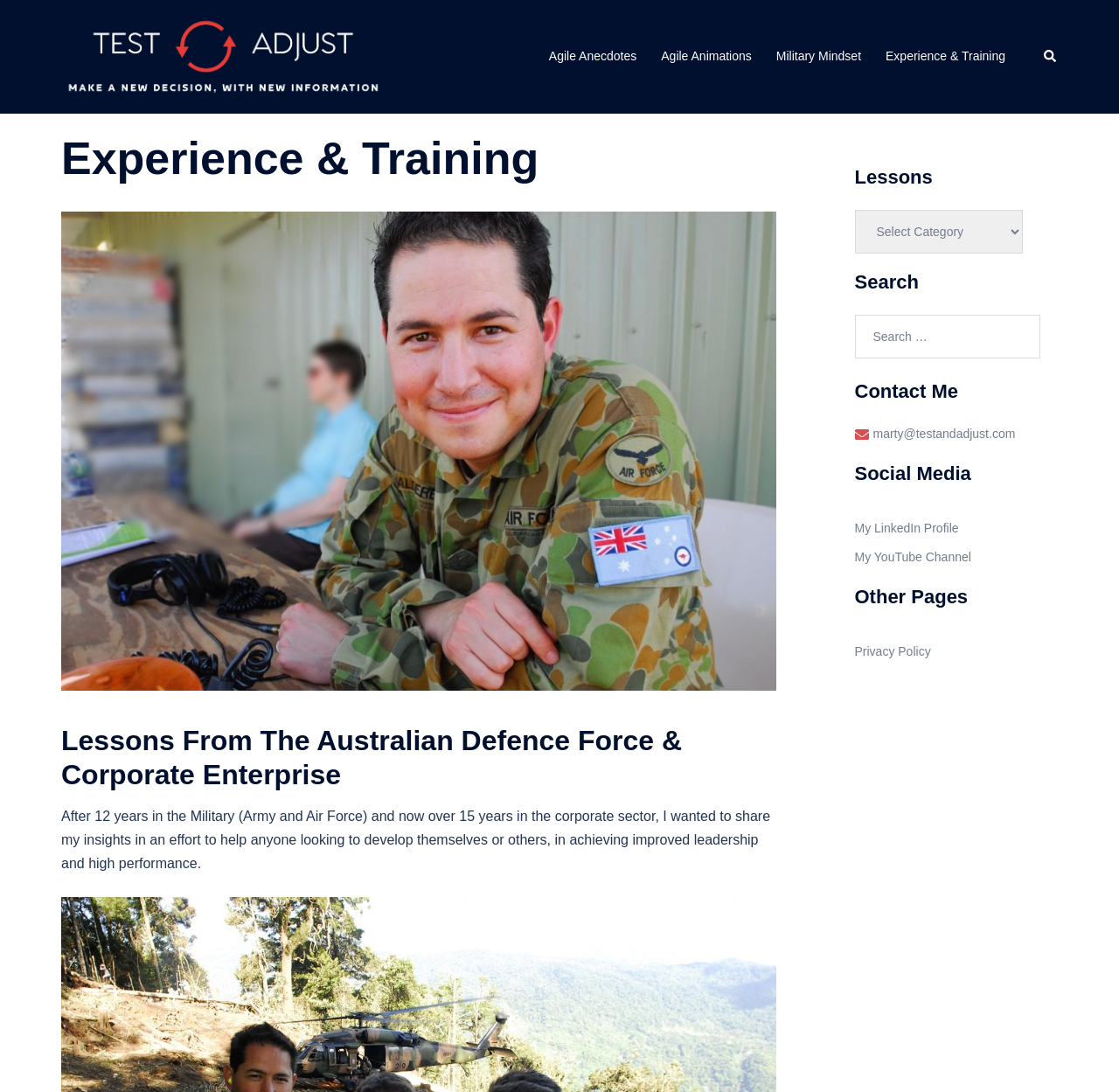Identify the bounding box coordinates of the clickable region required to complete the instruction: "Contact Marty via email". The coordinates should be given as four float numbers within the range of 0 and 1, i.e., [left, top, right, bottom].

[0.78, 0.391, 0.907, 0.404]